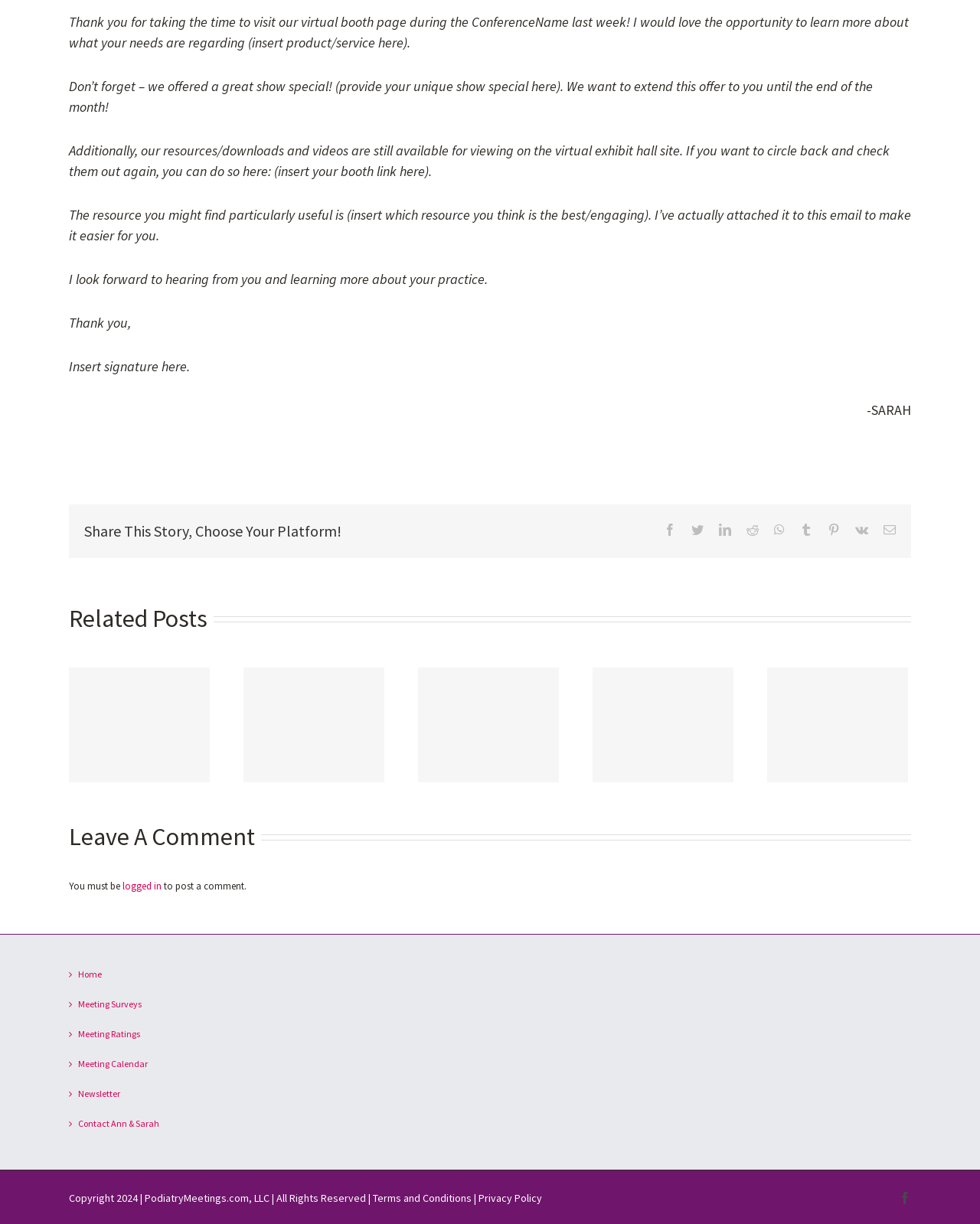What is the purpose of the email?
Look at the screenshot and respond with a single word or phrase.

Follow-up after a conference